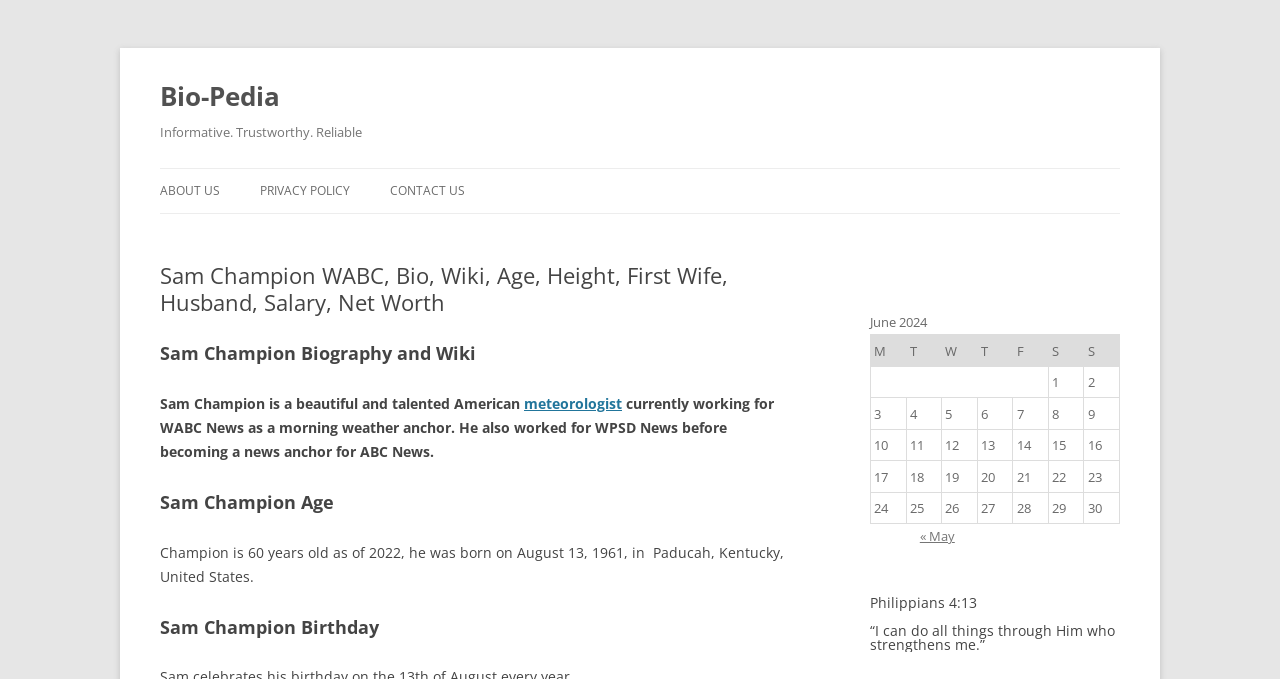What is the name of the news organization Sam Champion worked for before WABC News? Based on the screenshot, please respond with a single word or phrase.

WPSD News